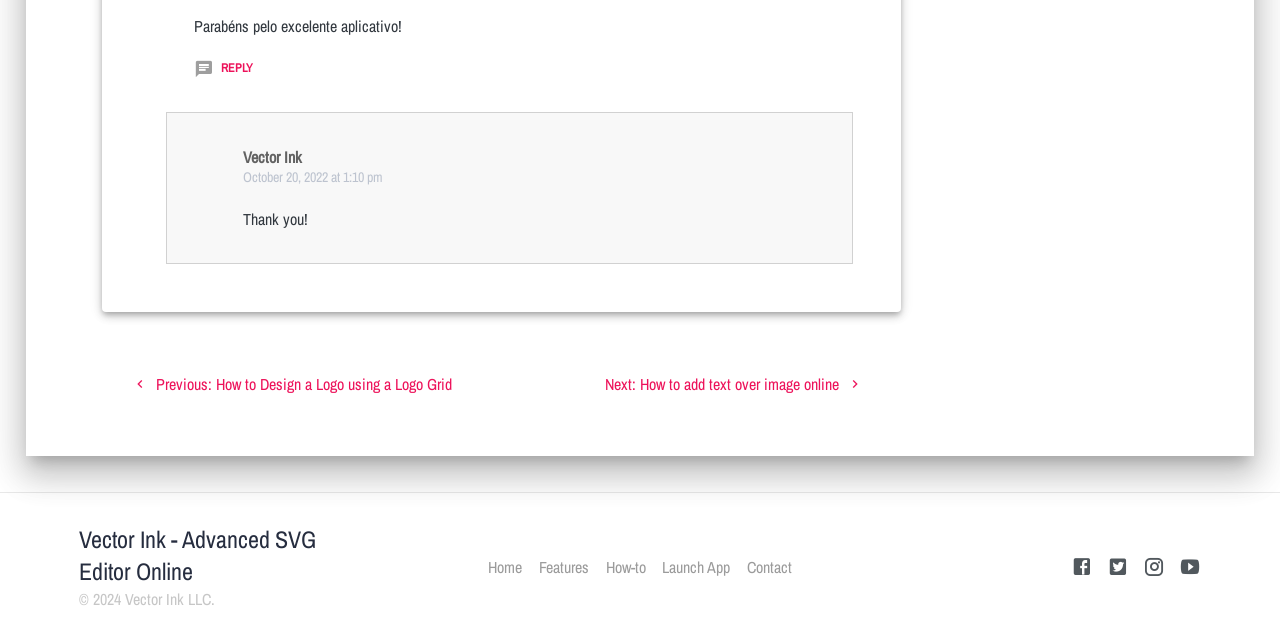Using the elements shown in the image, answer the question comprehensively: What is the name of the SVG editor online?

The answer can be found in the heading element 'Vector Ink - Advanced SVG Editor Online' which is located at the bottom of the webpage.